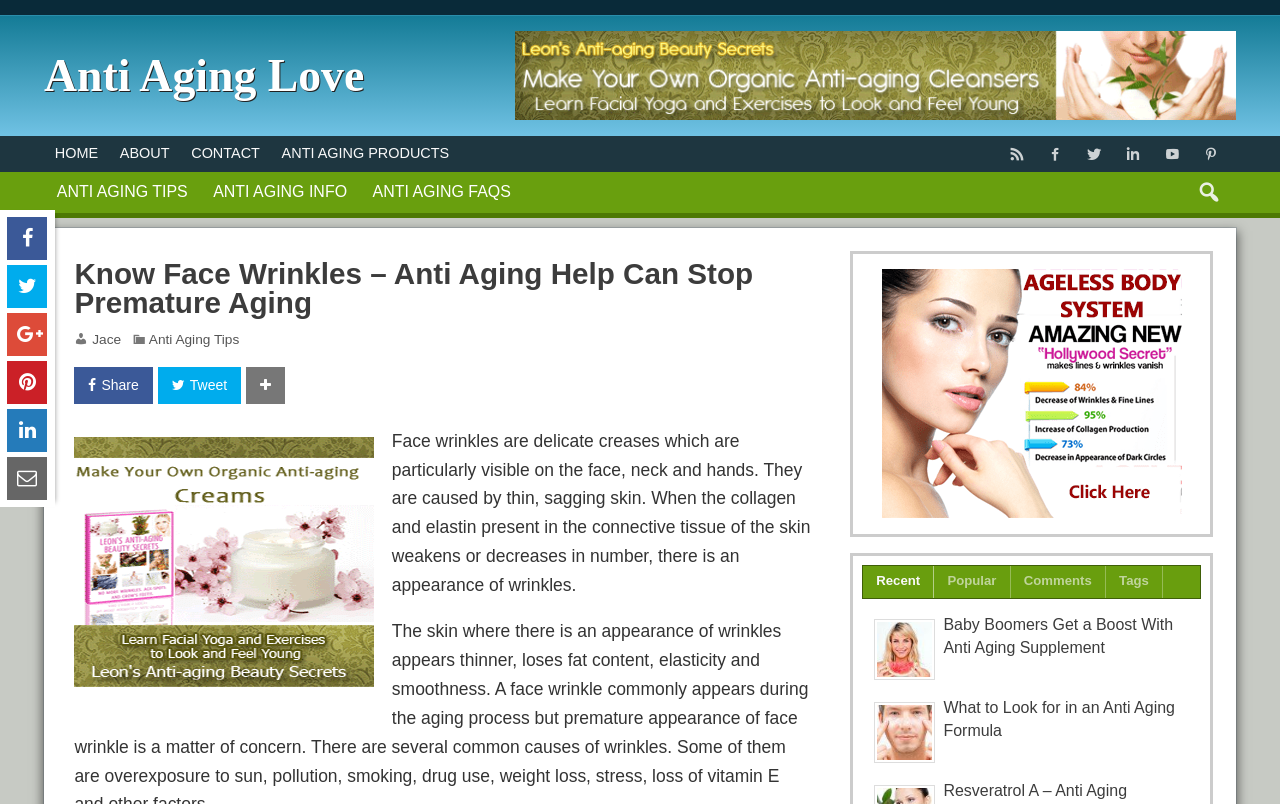Please specify the bounding box coordinates for the clickable region that will help you carry out the instruction: "Click on the 'HOME' link".

[0.034, 0.169, 0.085, 0.213]